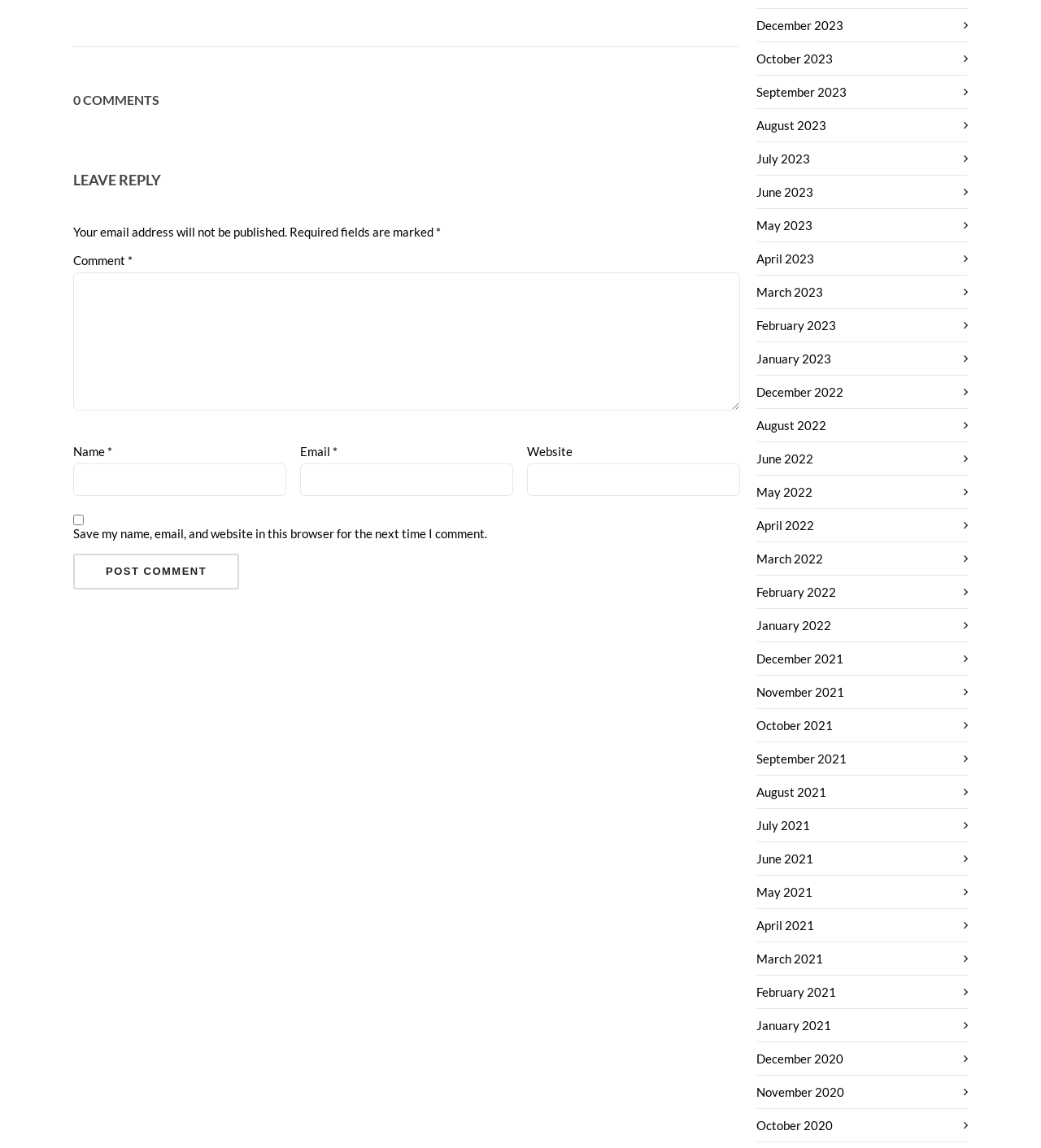Find the bounding box coordinates for the element that must be clicked to complete the instruction: "Enter your name". The coordinates should be four float numbers between 0 and 1, indicated as [left, top, right, bottom].

[0.07, 0.404, 0.275, 0.432]